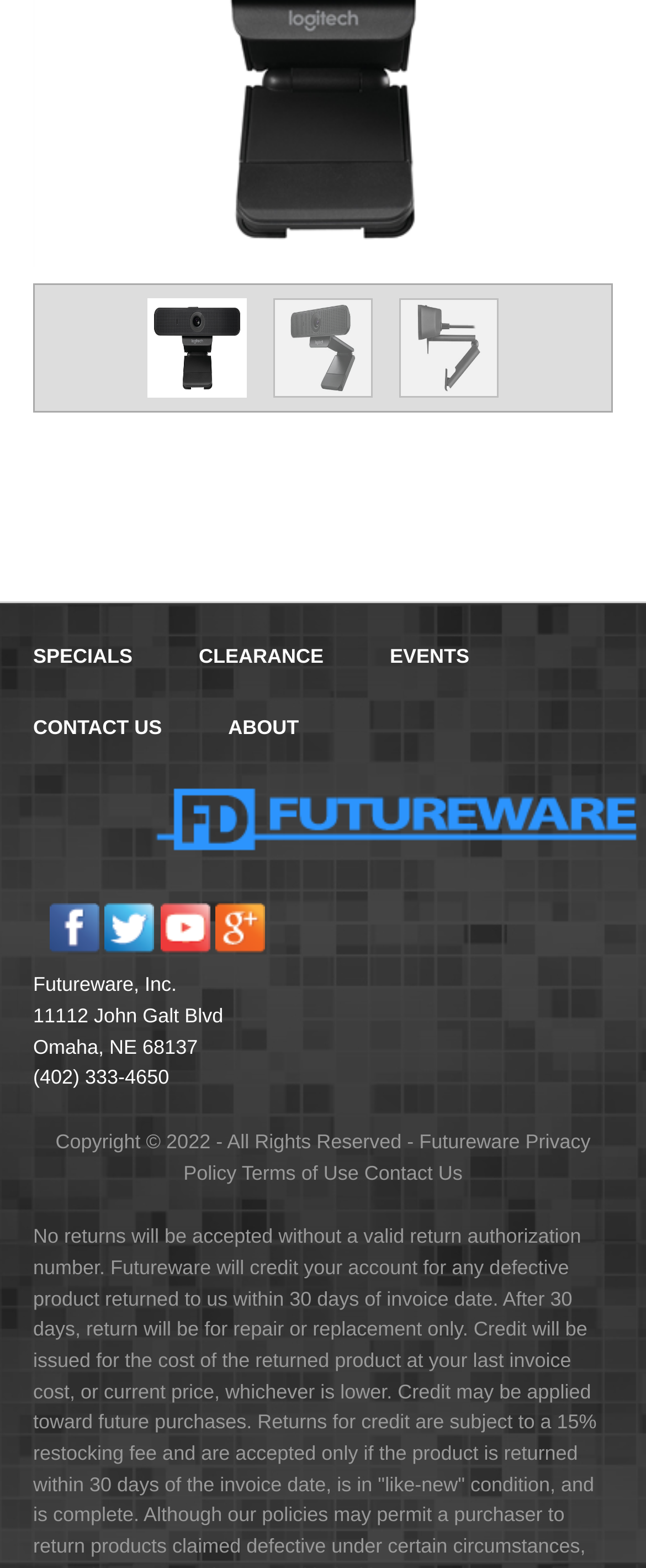Determine the bounding box coordinates of the element that should be clicked to execute the following command: "View specials".

[0.051, 0.411, 0.205, 0.426]